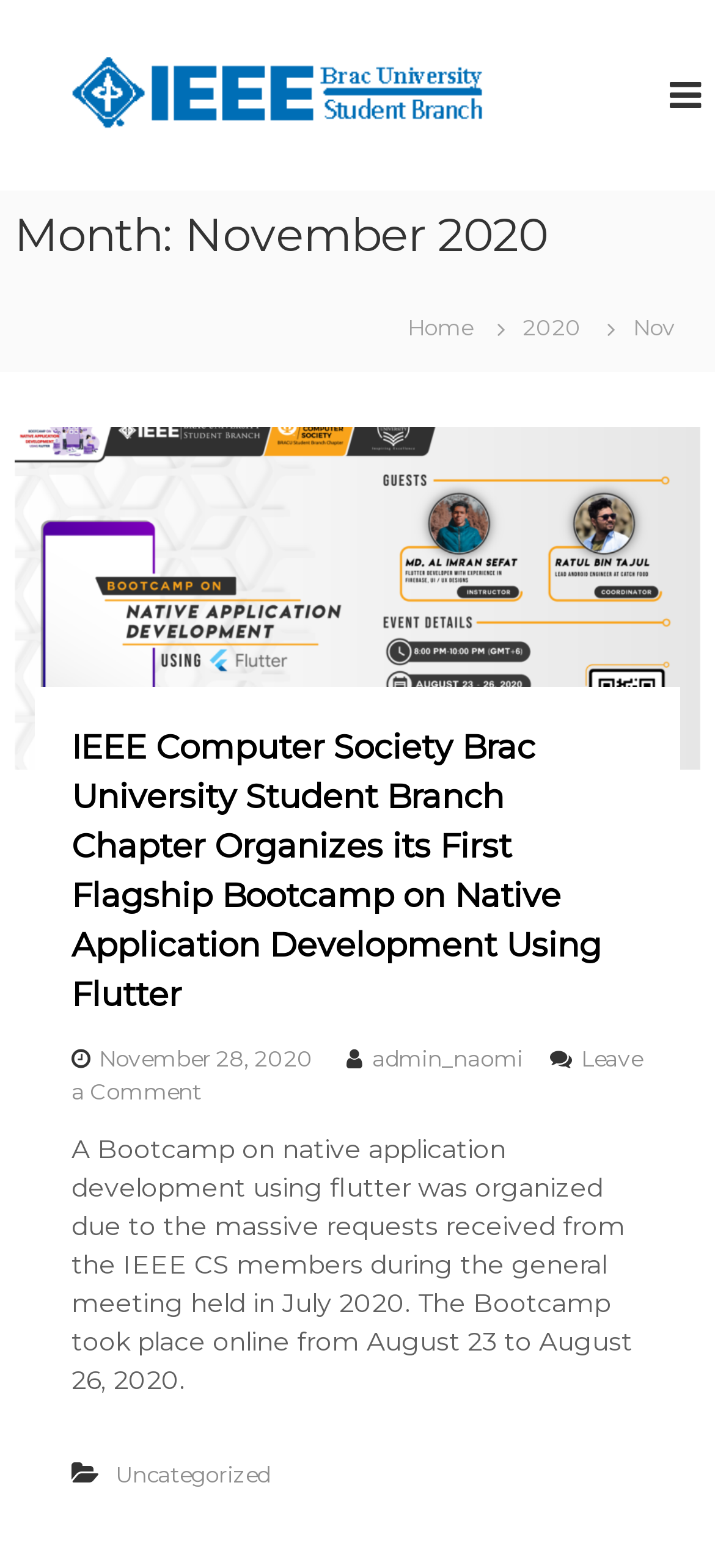Based on the image, provide a detailed response to the question:
What is the name of the organization?

The name of the organization can be found in the link 'IEEE BRACU SB' which is located at the top left corner of the webpage, and also in the image with the same name.